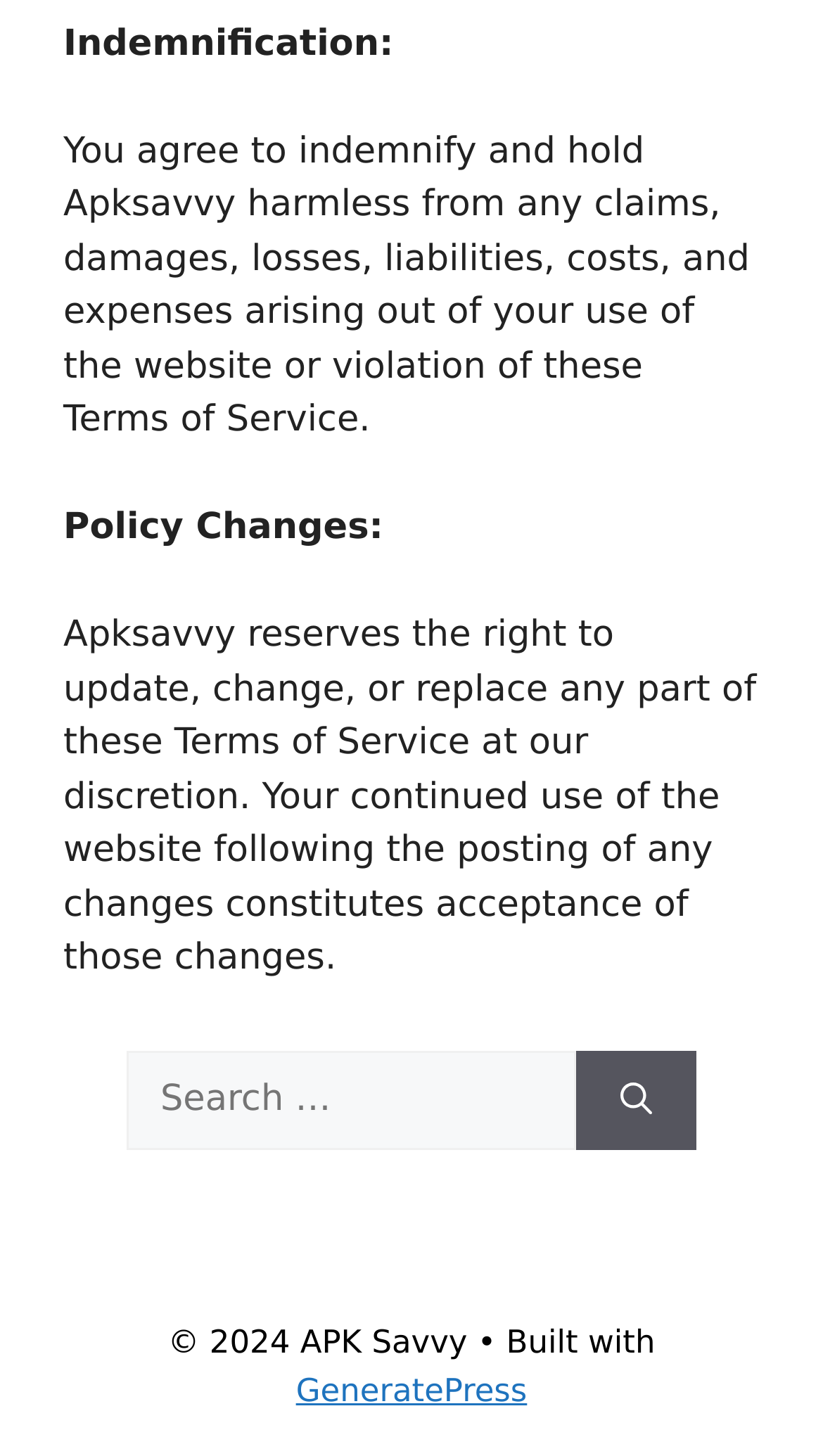Please respond in a single word or phrase: 
What is the name of the theme used to build the website?

GeneratePress